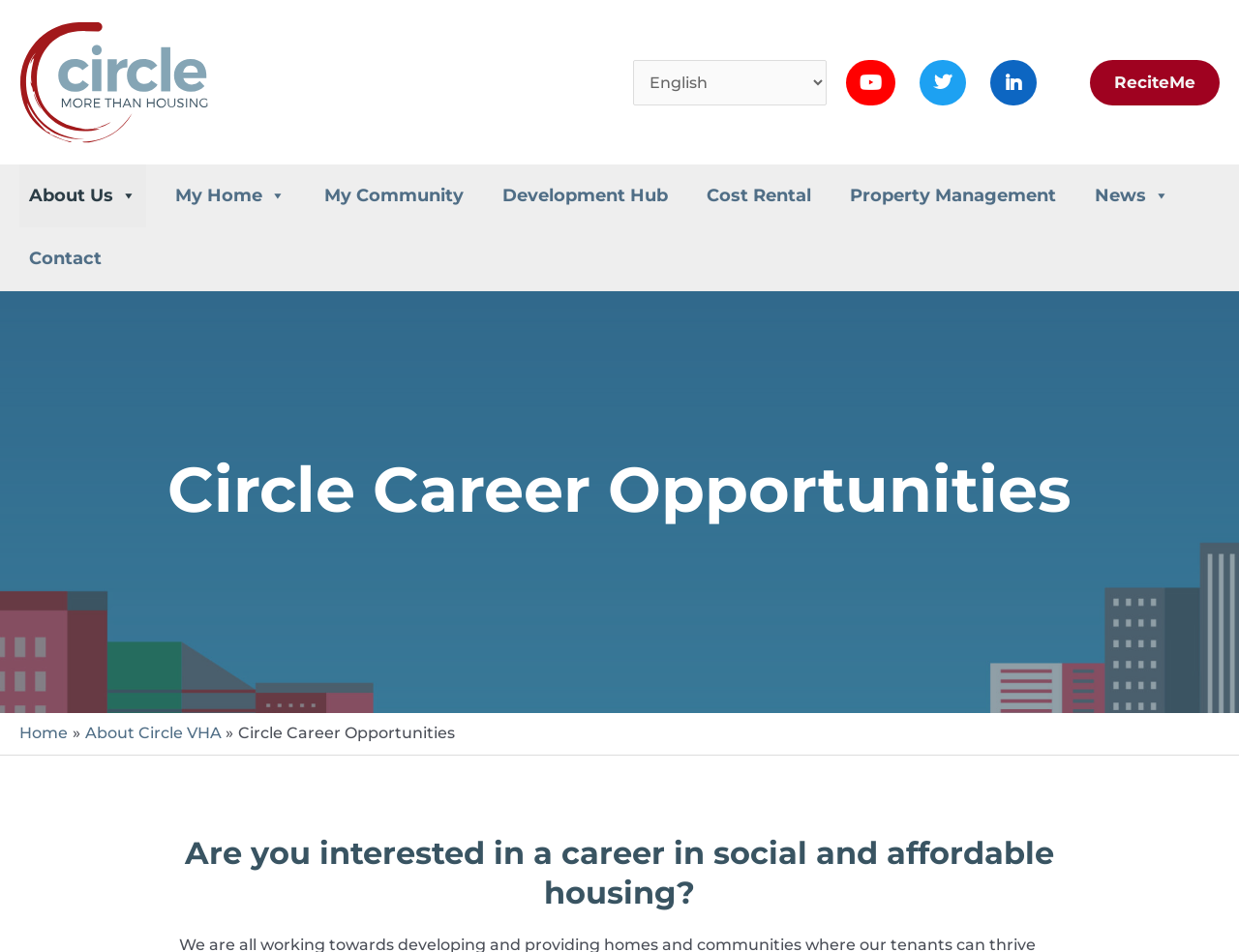Determine the bounding box coordinates of the element's region needed to click to follow the instruction: "Go to About Us page". Provide these coordinates as four float numbers between 0 and 1, formatted as [left, top, right, bottom].

[0.016, 0.173, 0.118, 0.239]